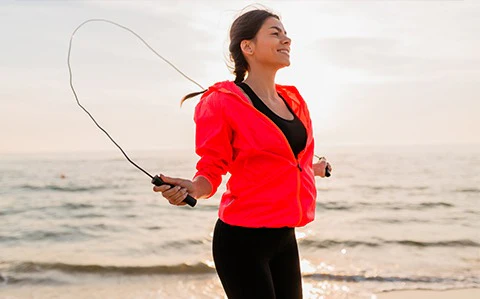What is the woman doing?
From the image, respond using a single word or phrase.

Skipping rope